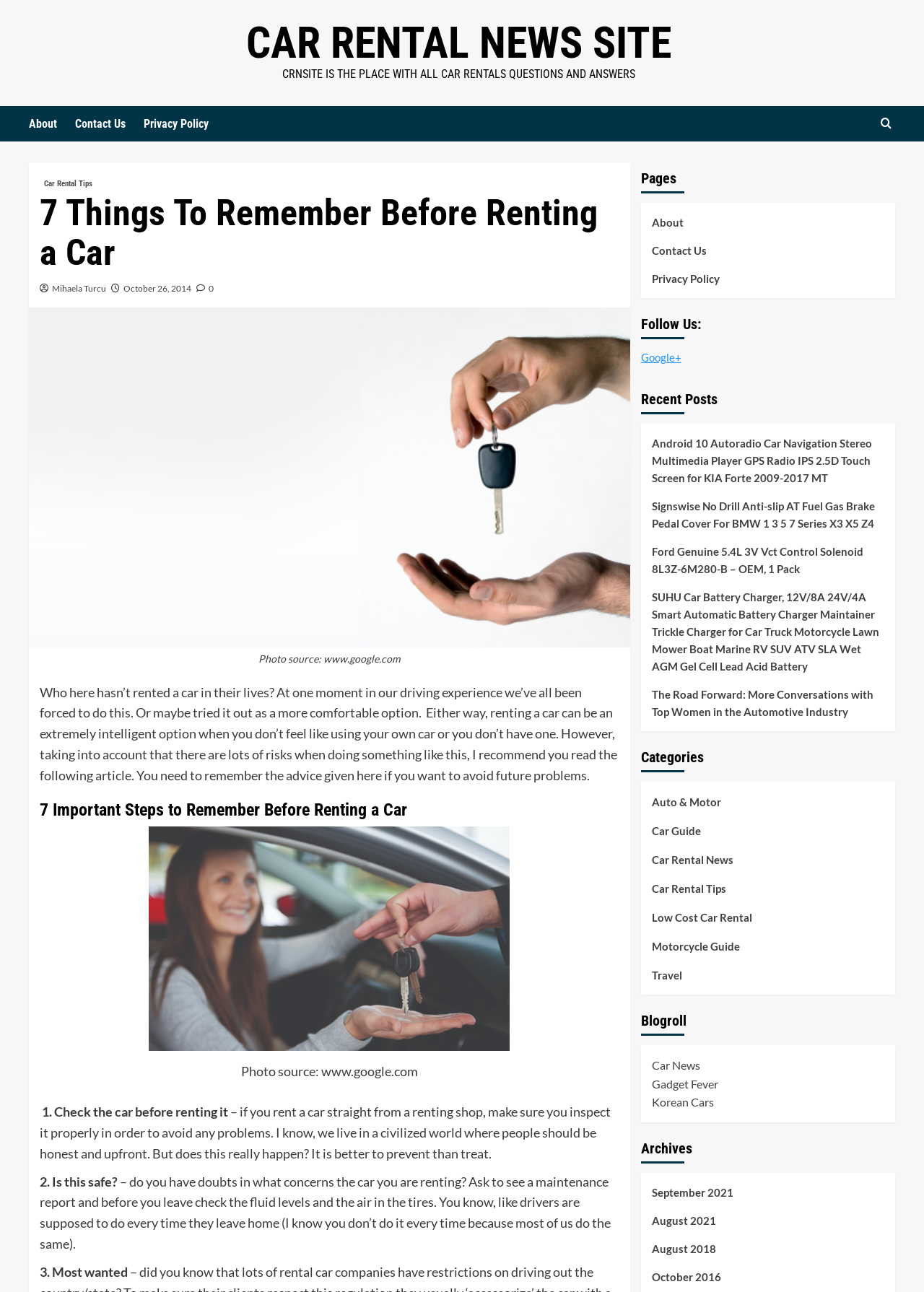What are the categories of articles on this website?
From the screenshot, supply a one-word or short-phrase answer.

Auto & Motor, Car Guide, Car Rental News, etc.